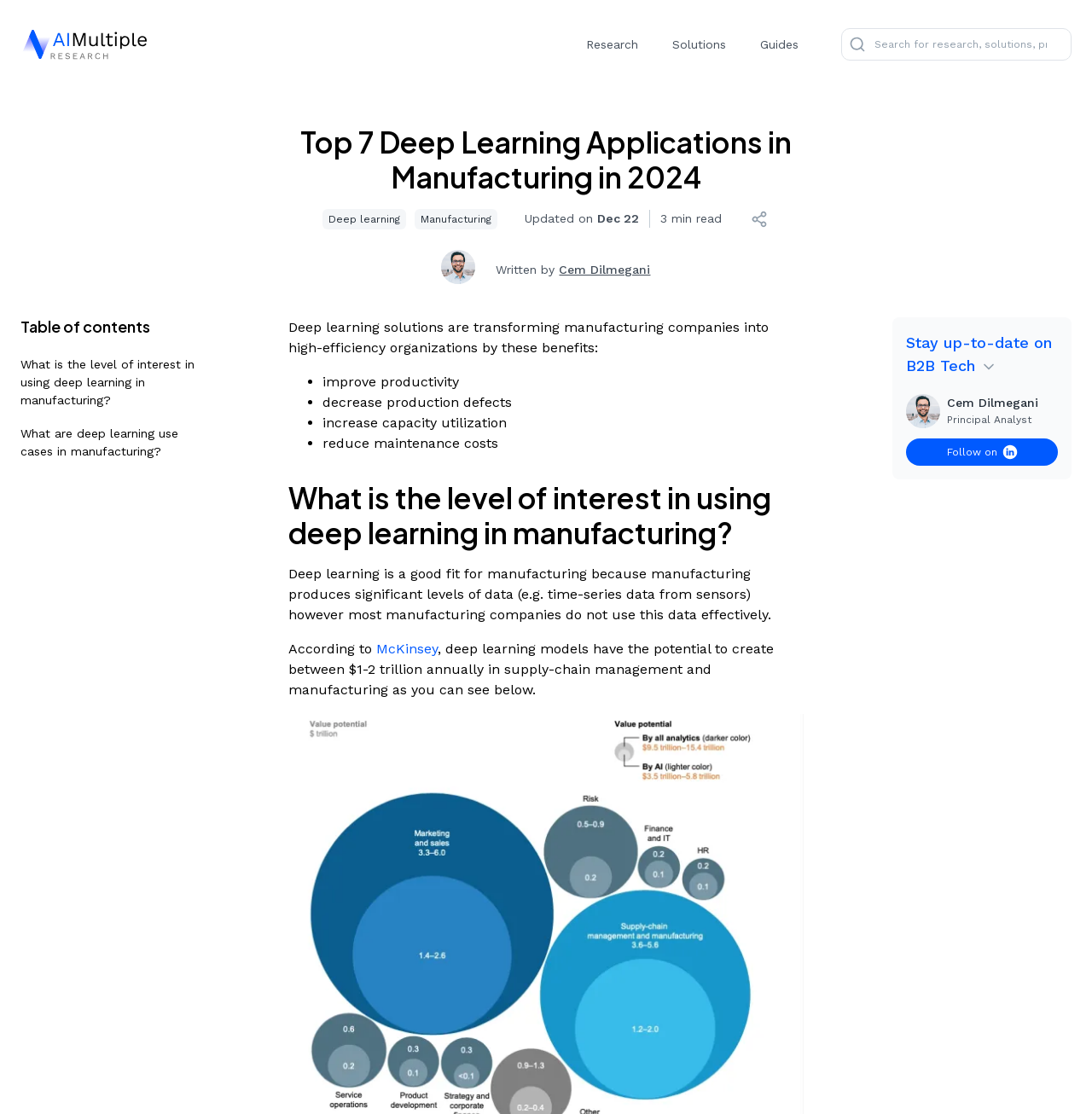Kindly determine the bounding box coordinates for the area that needs to be clicked to execute this instruction: "Search for something".

[0.77, 0.025, 0.981, 0.054]